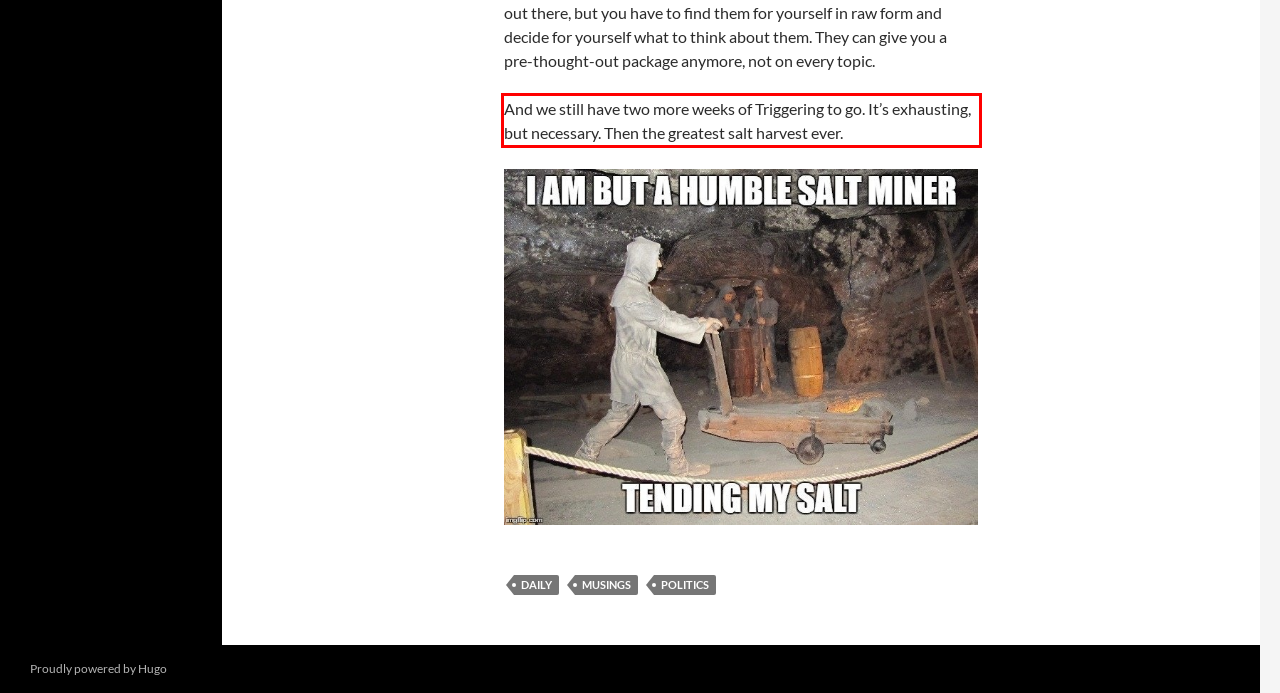Using the provided webpage screenshot, recognize the text content in the area marked by the red bounding box.

And we still have two more weeks of Triggering to go. It’s exhausting, but necessary. Then the greatest salt harvest ever.